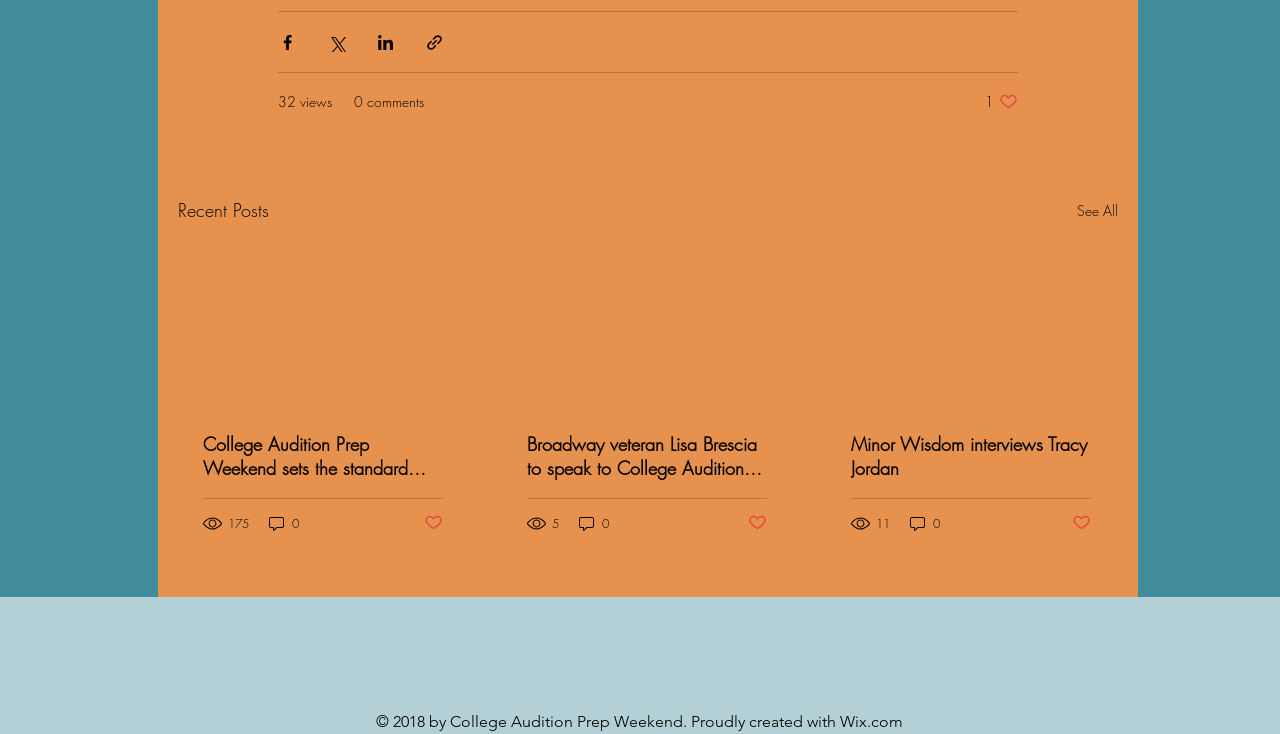Please specify the bounding box coordinates of the clickable section necessary to execute the following command: "Visit the website created with Wix.com".

[0.656, 0.97, 0.705, 0.996]